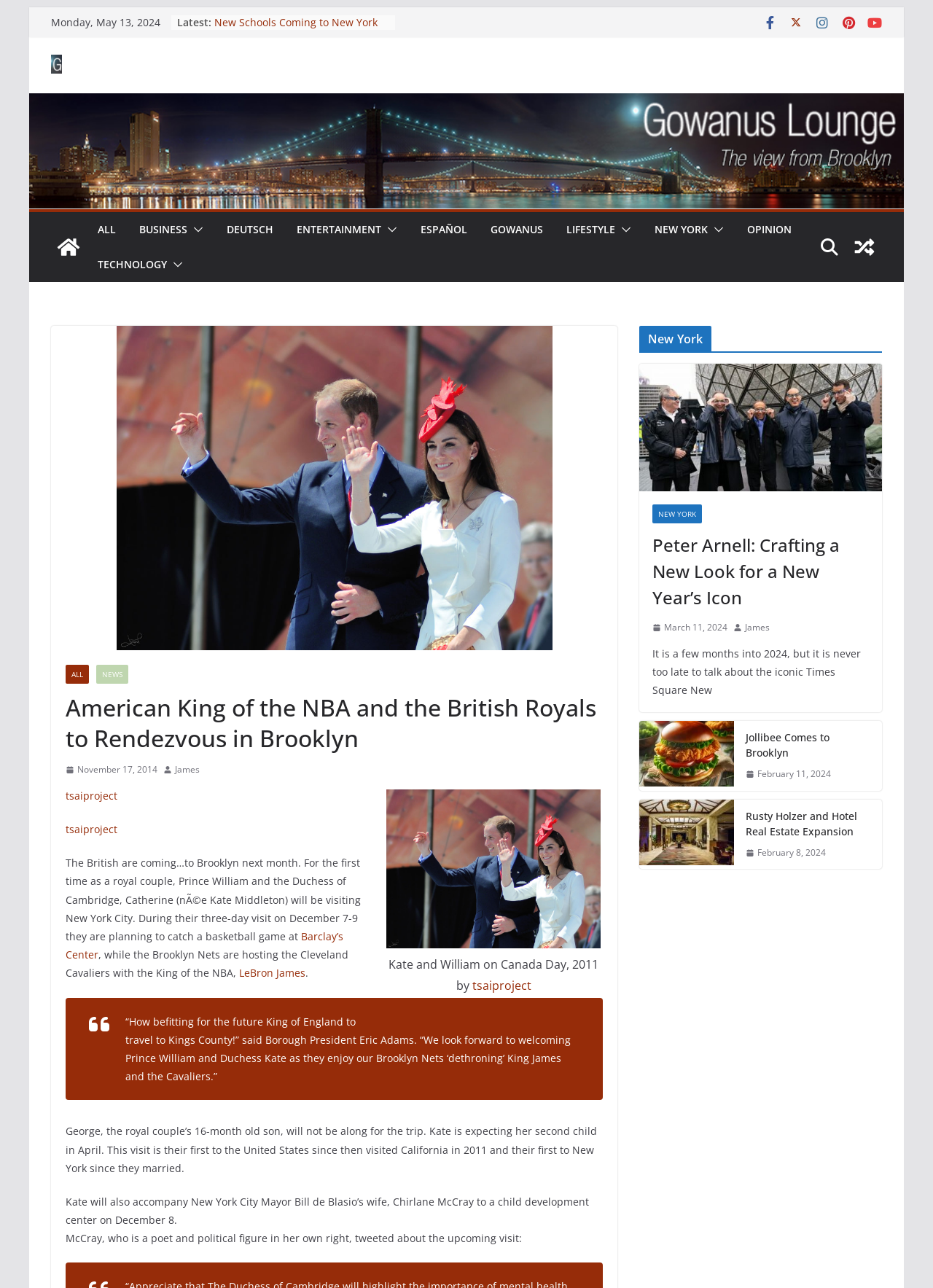How many links are there in the 'Latest' section?
Refer to the image and give a detailed response to the question.

I counted the number of links in the 'Latest' section, which are 'Try Your Hand at Glass Blowing', 'New Schools Coming to New York City', 'Met Gala Awakens the “Art of Fashion”', 'Bark If You Love Dog Shows', and 'Enjoying with Active Kids'.